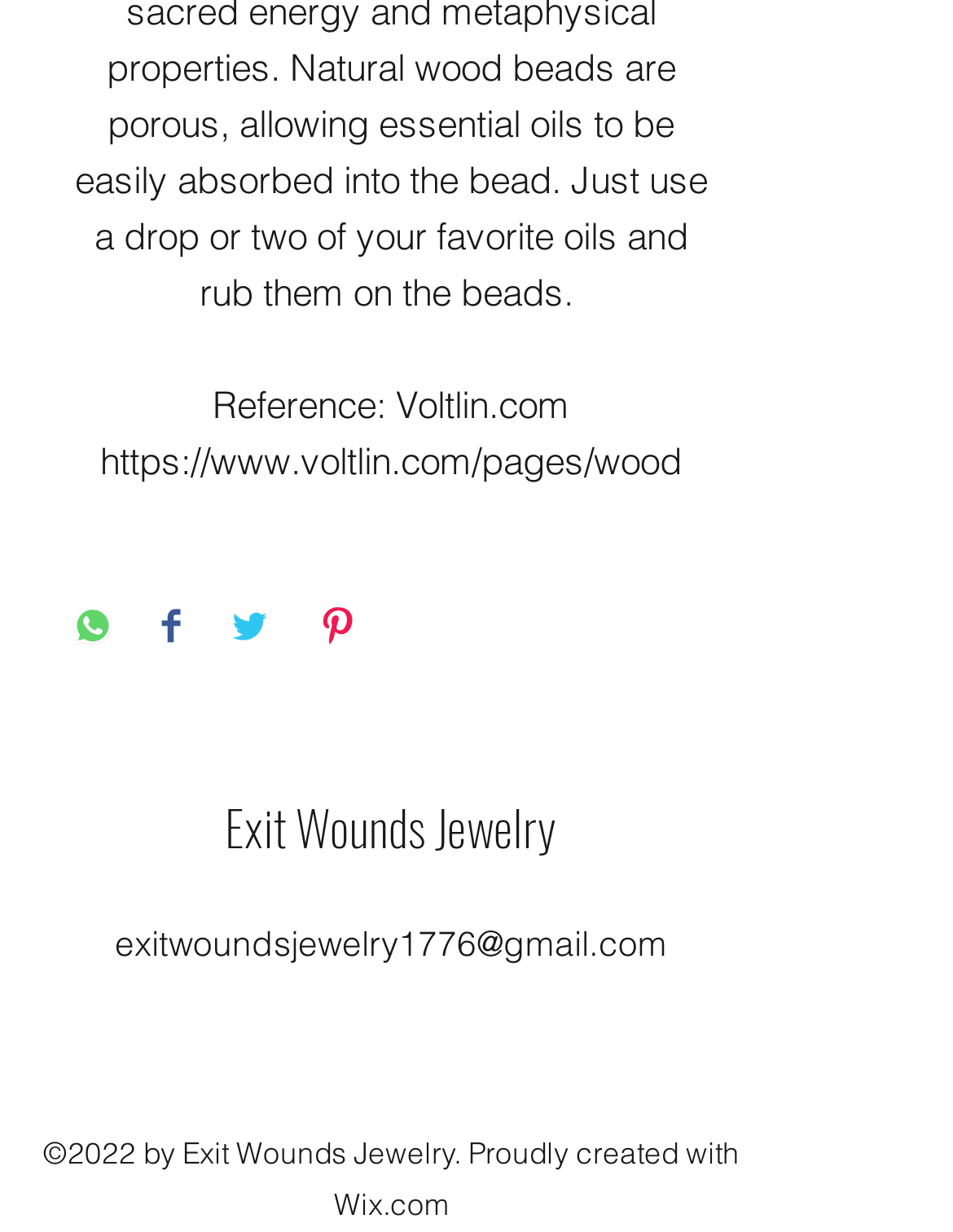Indicate the bounding box coordinates of the element that must be clicked to execute the instruction: "Share on WhatsApp". The coordinates should be given as four float numbers between 0 and 1, i.e., [left, top, right, bottom].

[0.077, 0.493, 0.118, 0.53]